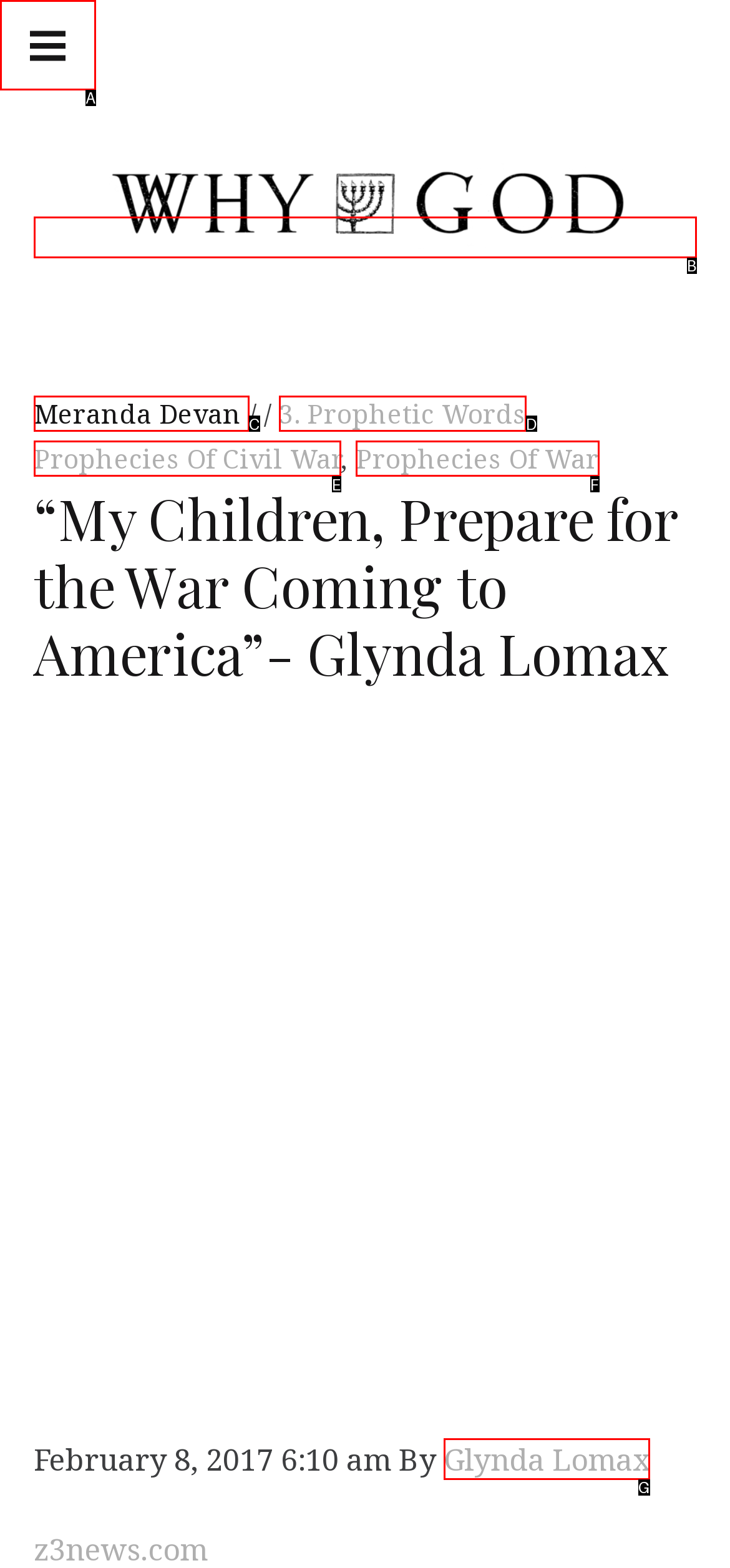Pick the option that best fits the description: parent_node: WHY GOD. Reply with the letter of the matching option directly.

B